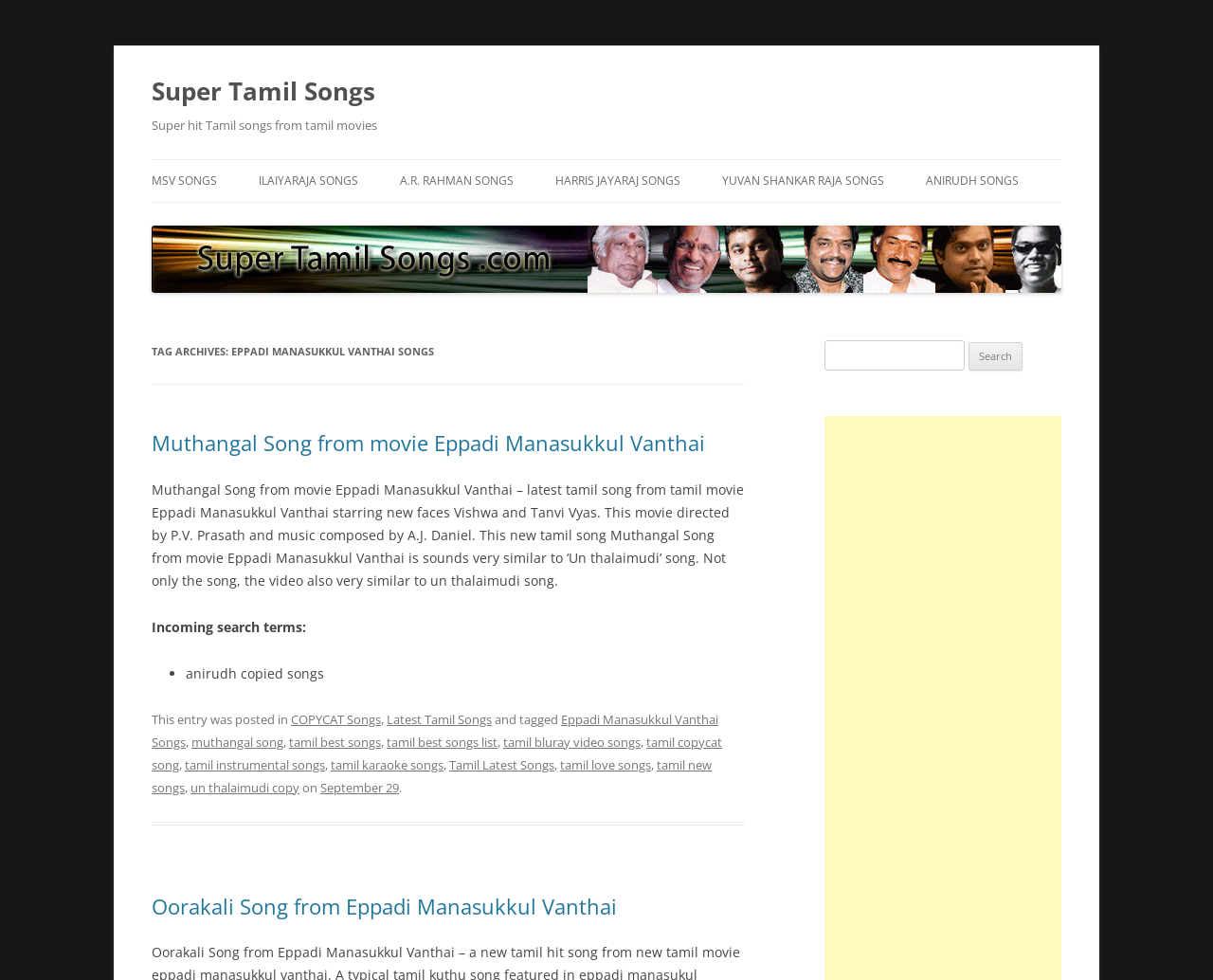Using the provided element description "Awards", determine the bounding box coordinates of the UI element.

None